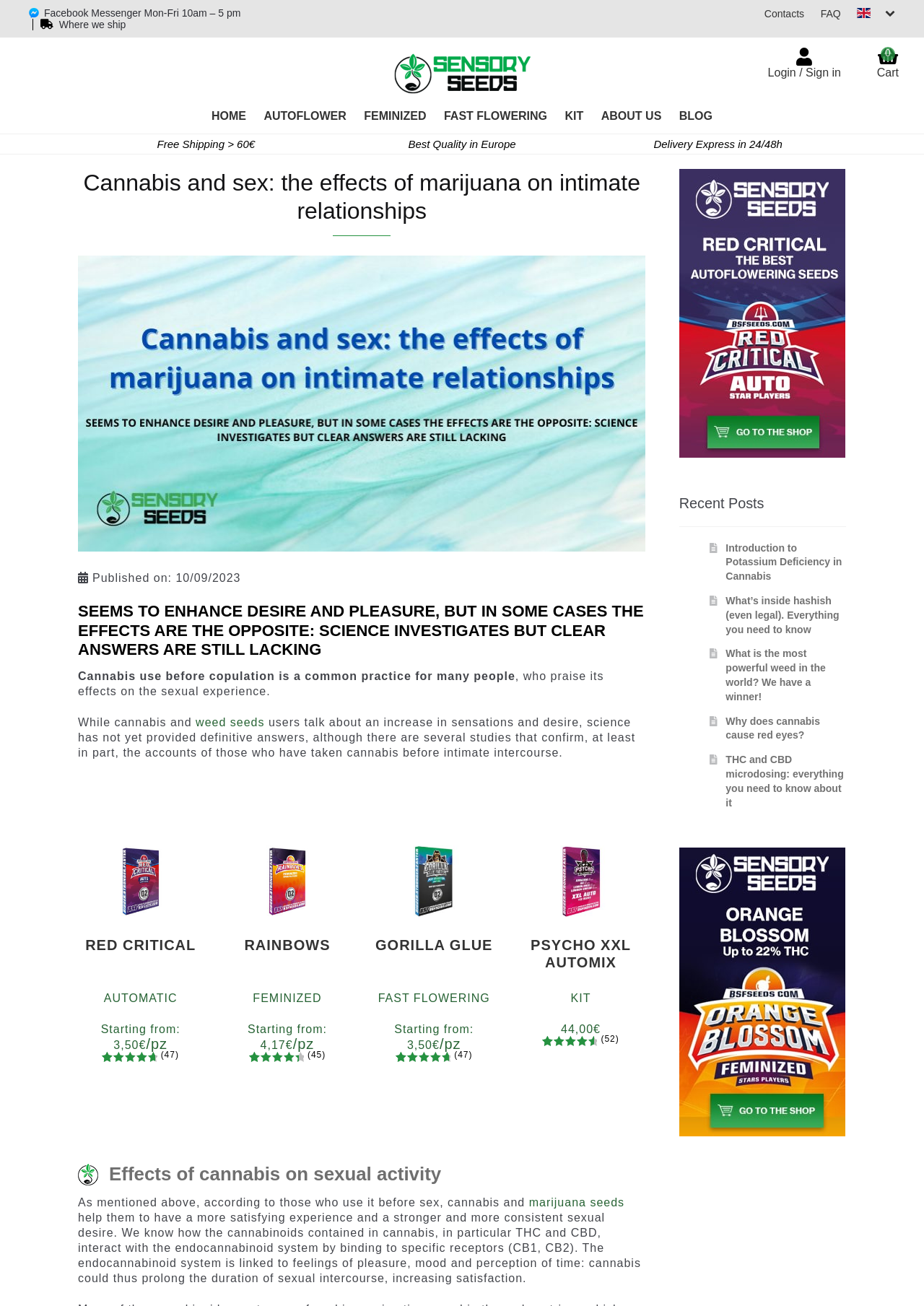What is the topic of the article?
Answer the question with a thorough and detailed explanation.

The topic of the article can be determined by reading the heading 'Cannabis and sex: the effects of marijuana on intimate relationships' which is located at the top of the webpage.